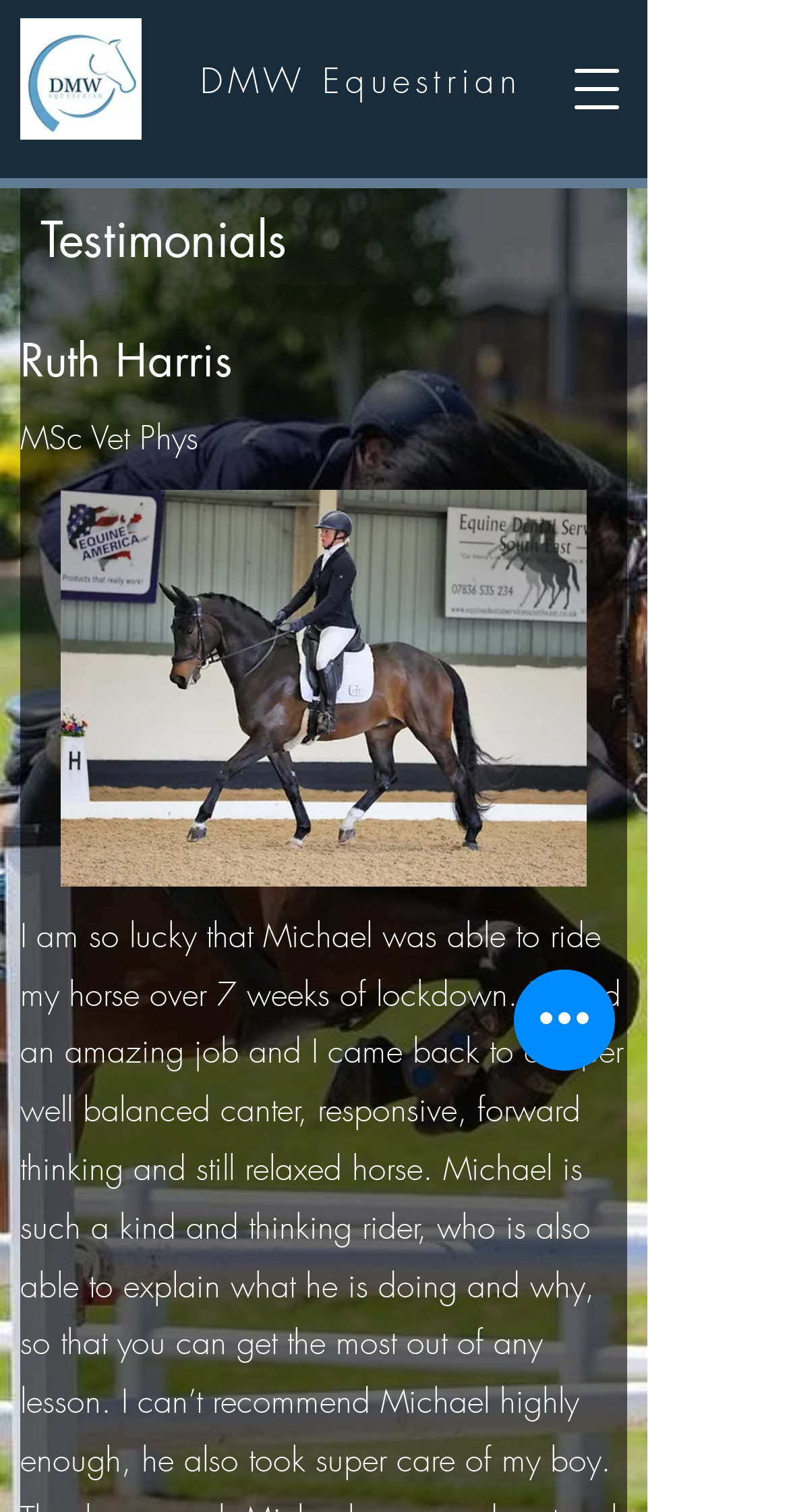Please analyze the image and give a detailed answer to the question:
What is the purpose of the button at the top right corner?

By examining the webpage, I found a button at the top right corner with a description 'Open navigation menu', which suggests that clicking this button will open a navigation menu.